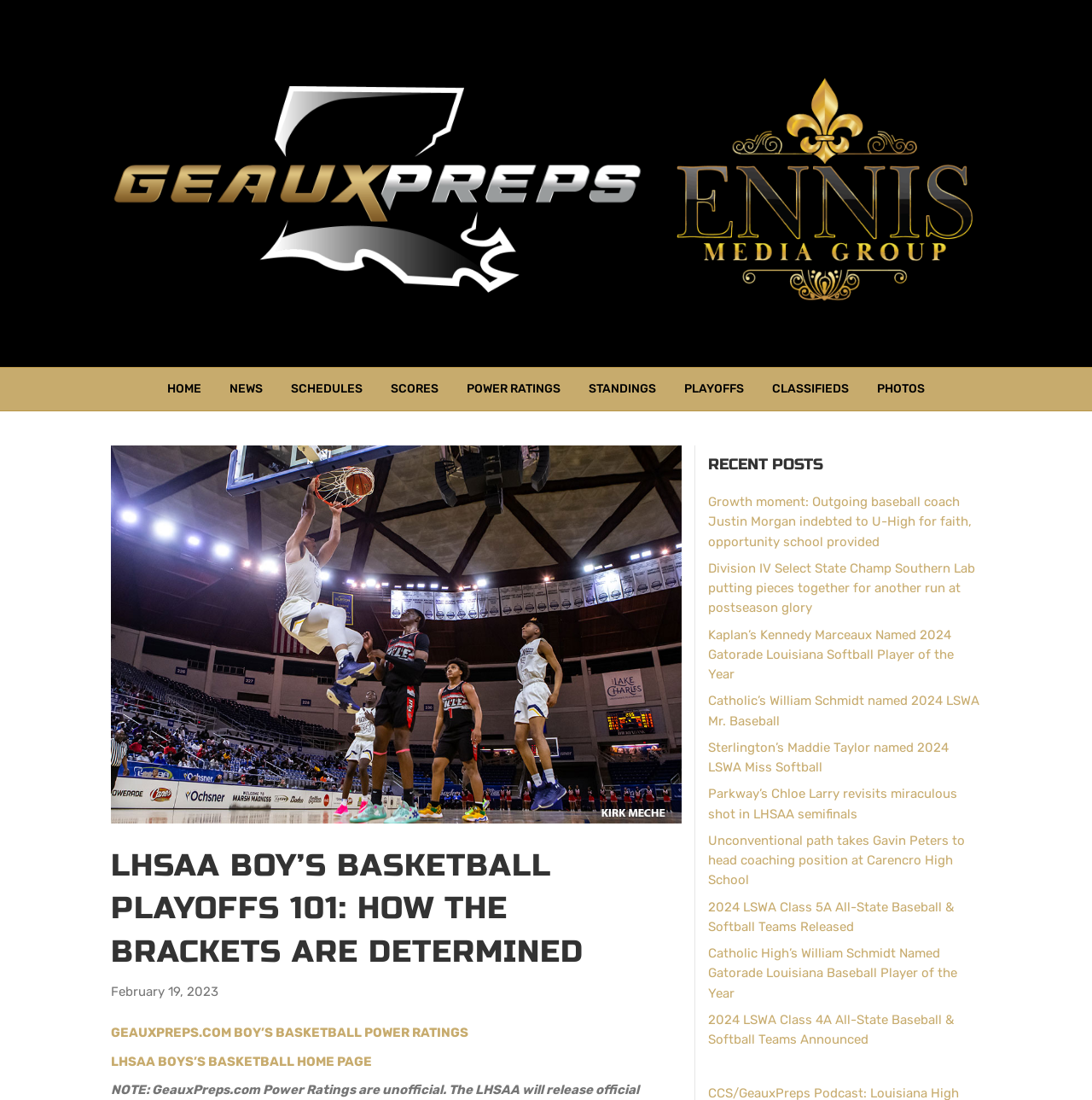Pinpoint the bounding box coordinates of the clickable area needed to execute the instruction: "View the LHSAA BOY’S BASKETBALL PLAYOFFS 101 article". The coordinates should be specified as four float numbers between 0 and 1, i.e., [left, top, right, bottom].

[0.102, 0.768, 0.624, 0.885]